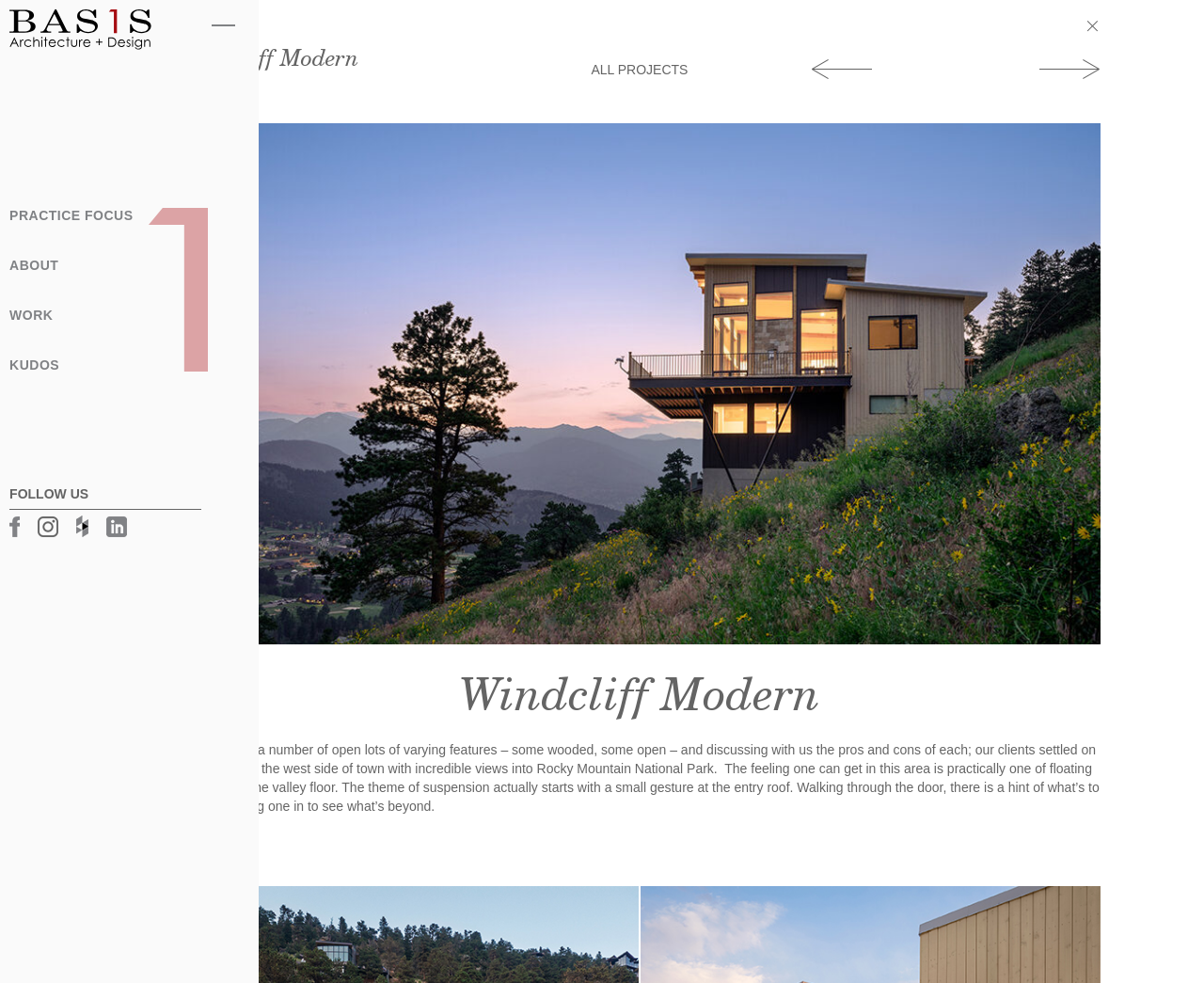Give a one-word or one-phrase response to the question:
What is the theme of the Windcliff Modern project?

Suspension